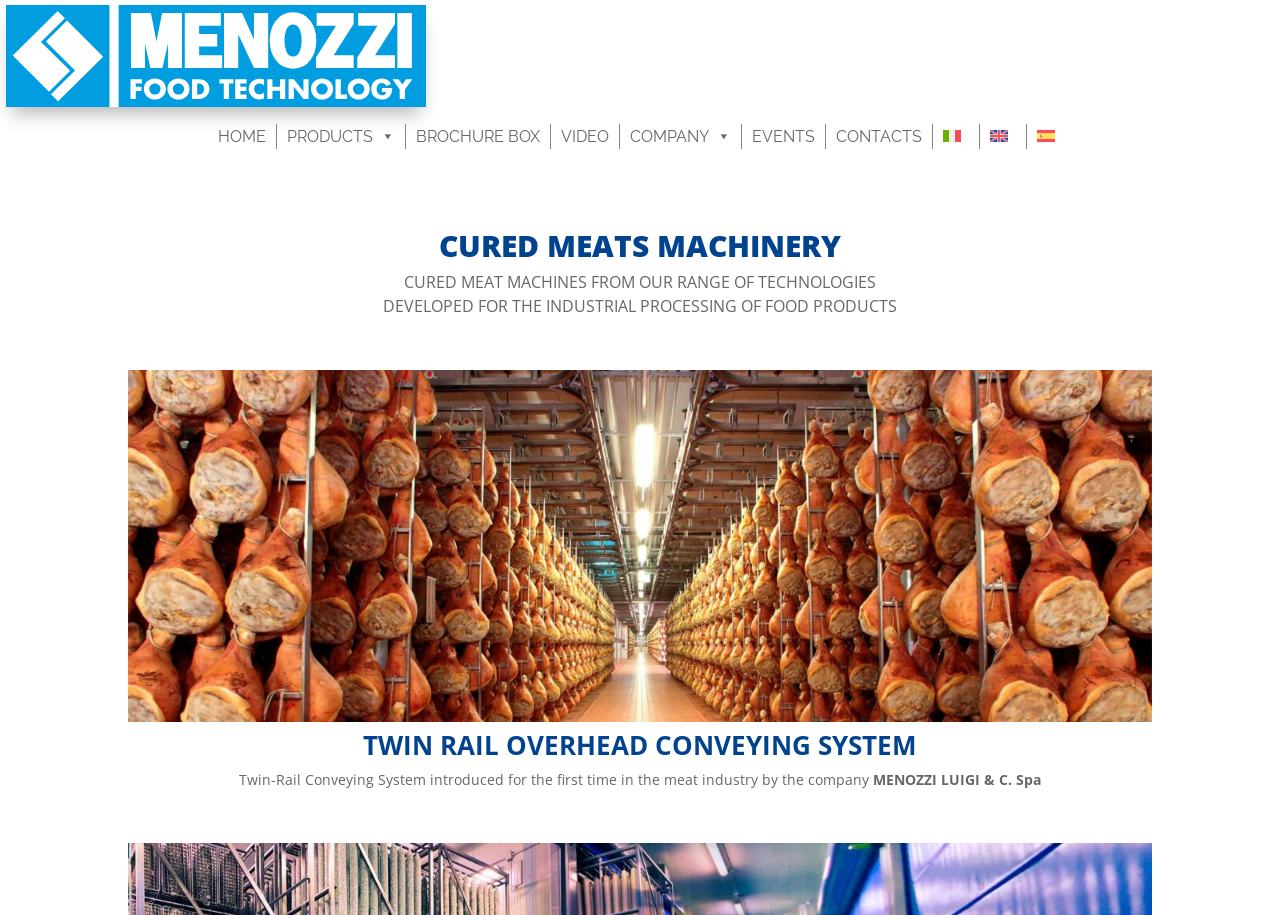What type of machinery is introduced on this webpage?
Answer with a single word or phrase, using the screenshot for reference.

Cured meat machines